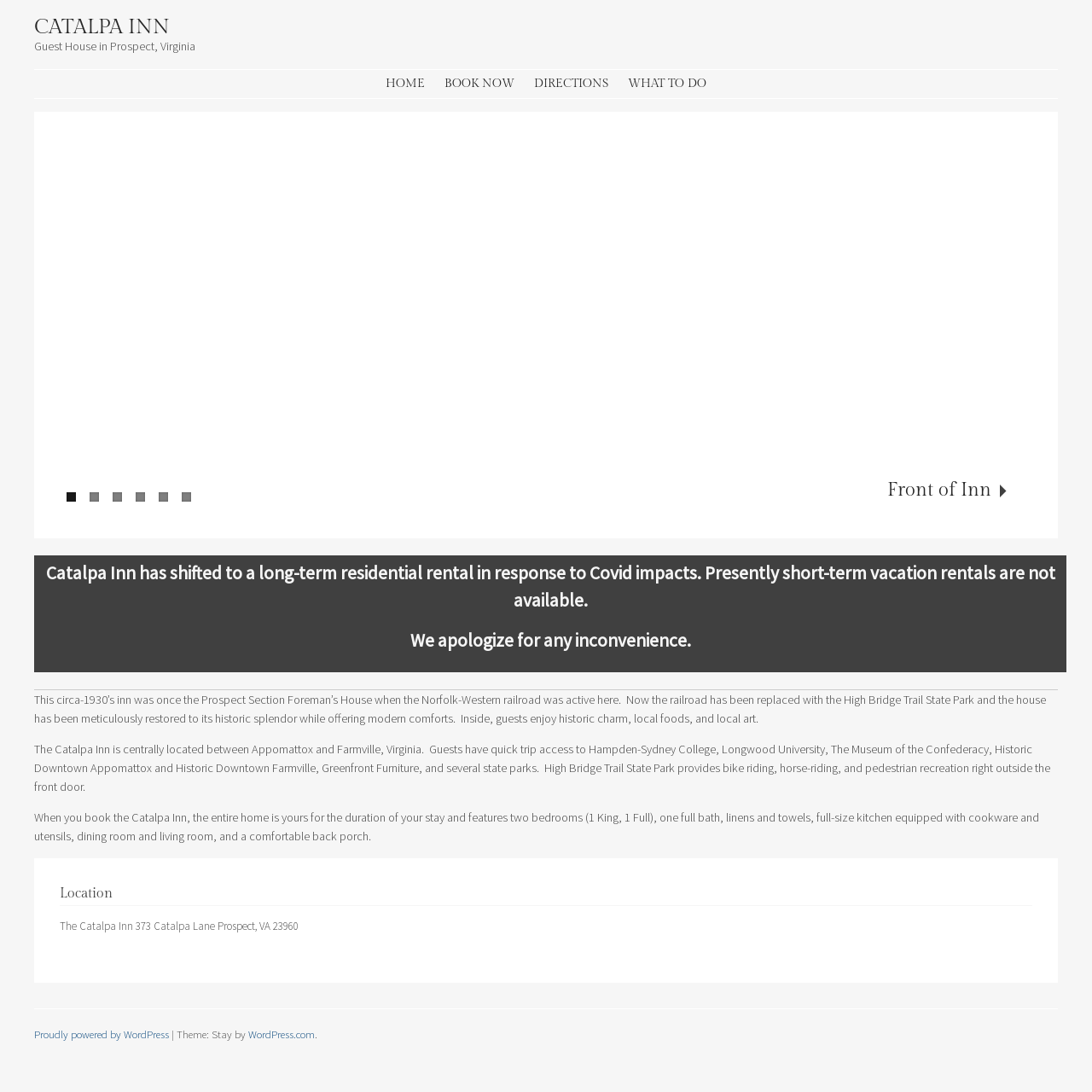Provide a one-word or brief phrase answer to the question:
What is the purpose of the High Bridge Trail State Park?

Bike riding, horse-riding, and pedestrian recreation